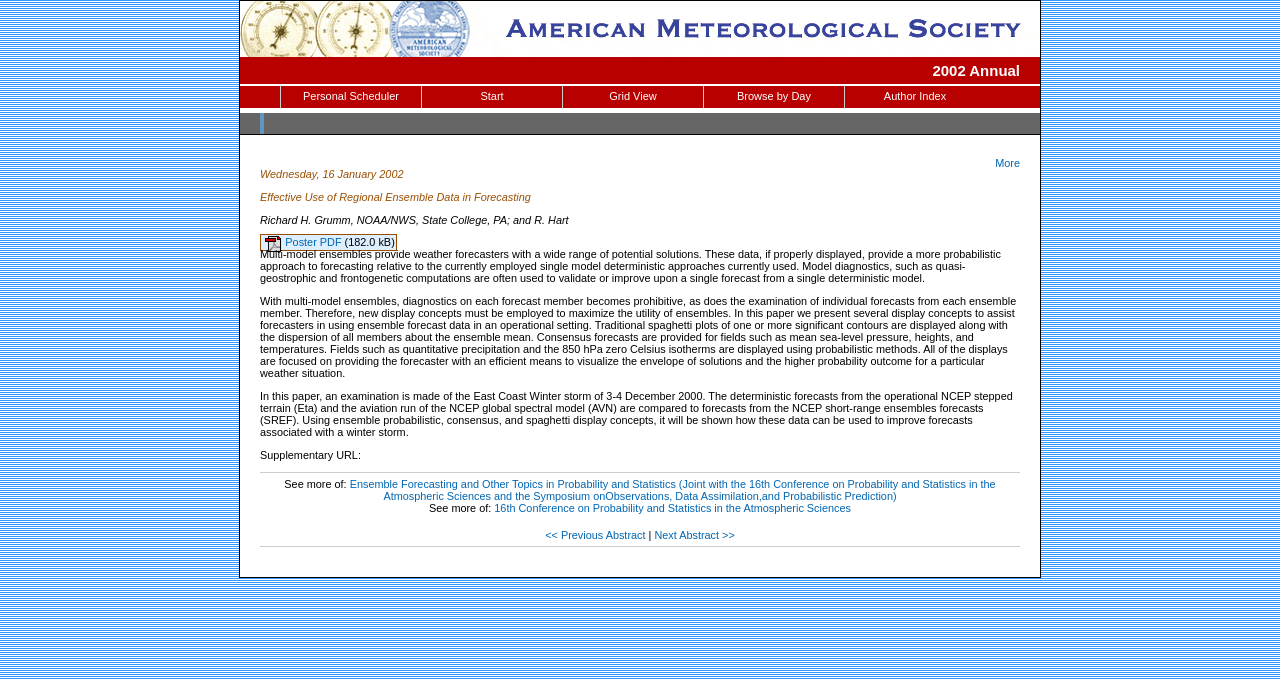Please identify the bounding box coordinates for the region that you need to click to follow this instruction: "Download the poster in PDF format".

[0.207, 0.348, 0.269, 0.395]